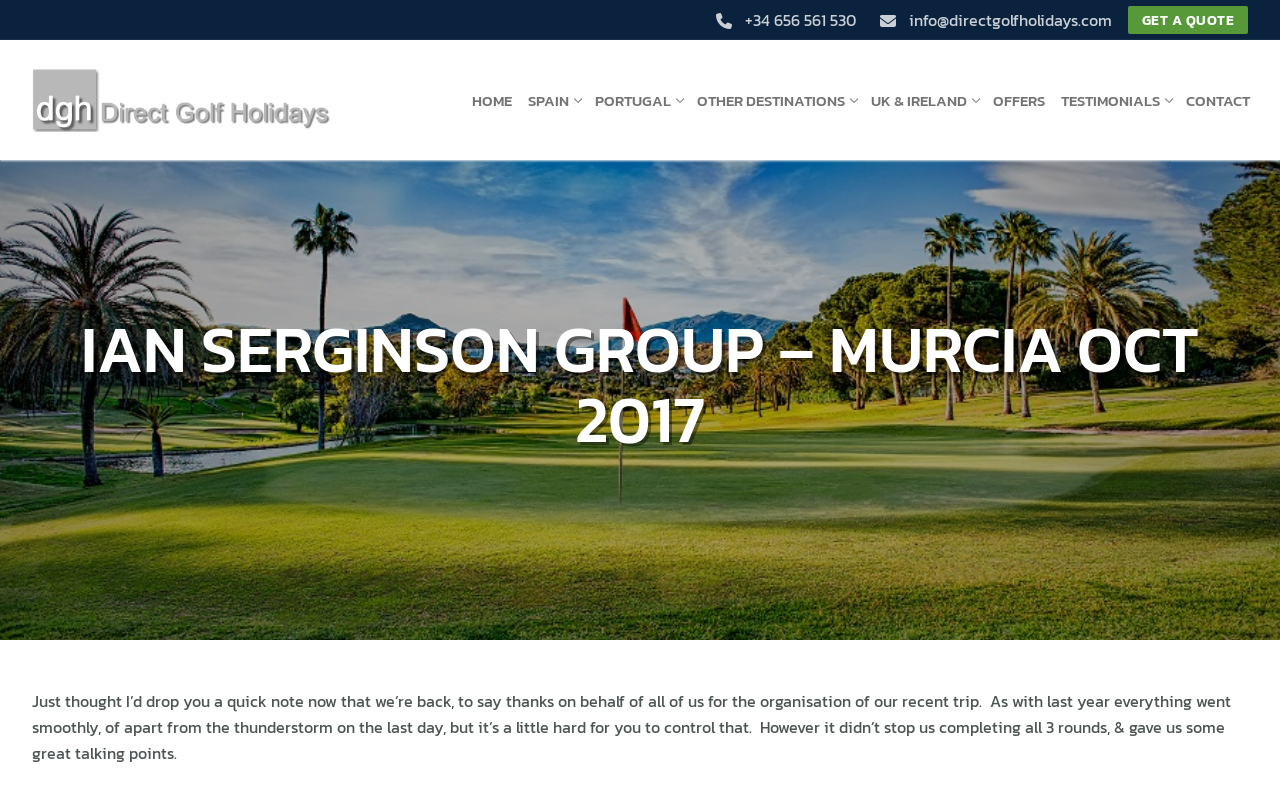Generate the text content of the main headline of the webpage.

IAN SERGINSON GROUP – MURCIA OCT 2017